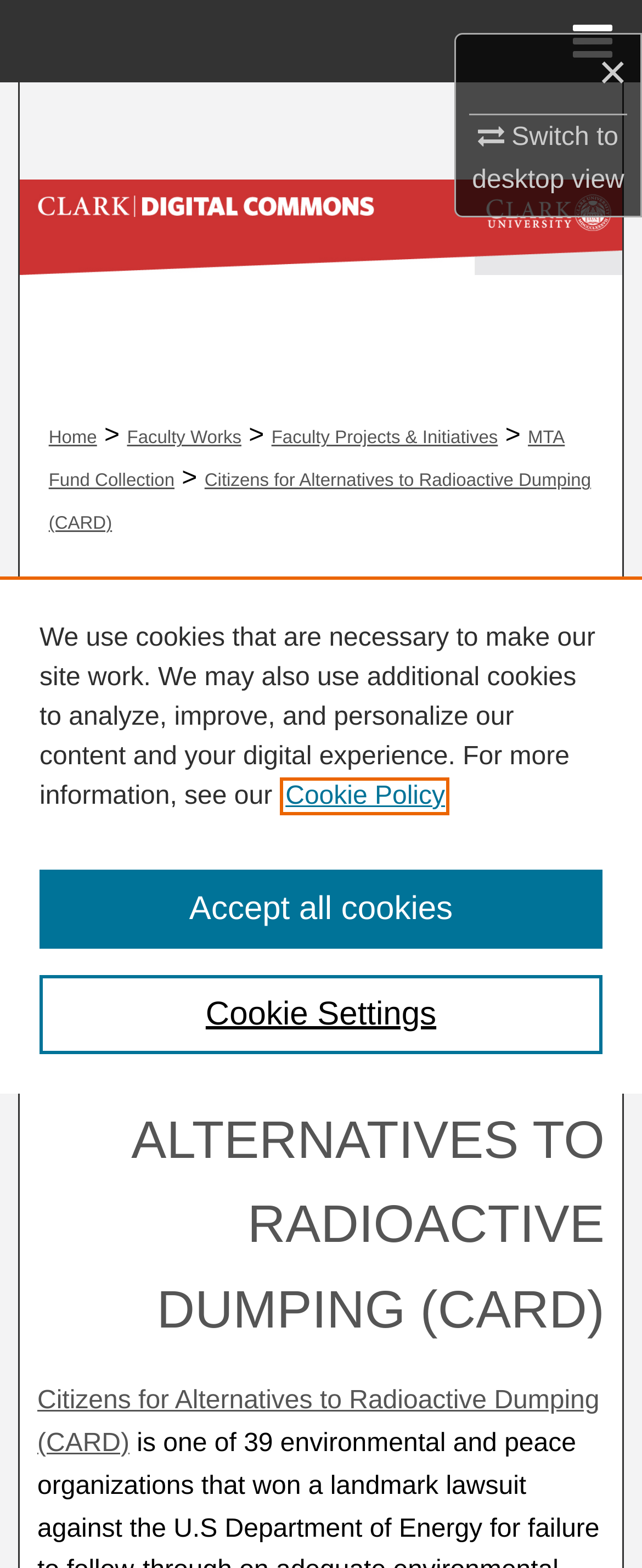Describe all the visual and textual components of the webpage comprehensively.

The webpage appears to be a digital repository or archive, specifically the "MTA Fund Collection" within the "Clark University Digital Commons". At the top right corner, there is a link to switch to desktop view and a menu icon. Below this, there is a navigation breadcrumb trail that shows the current location within the repository, with links to "Home", "Faculty Works", "Faculty Projects & Initiatives", "MTA Fund Collection", and "Citizens for Alternatives to Radioactive Dumping (CARD)".

On the top left, there is a logo for "Clark Digital Commons" with an image of "Clark University" next to it. Below this, there is a large image related to the "MTA Fund Collection". The main content of the page is a heading that reads "CITIZENS FOR ALTERNATIVES TO RADIOACTIVE DUMPING (CARD)", with a link to the same title below it.

At the bottom of the page, there is a cookie banner with a privacy alert dialog that explains the use of cookies on the site. The dialog has buttons to adjust cookie settings or accept all cookies. There is also a link to the "Cookie Policy" that opens in a new tab.

Overall, the page appears to be a repository or archive for academic or research-related content, with a focus on the "Citizens for Alternatives to Radioactive Dumping (CARD)" organization.